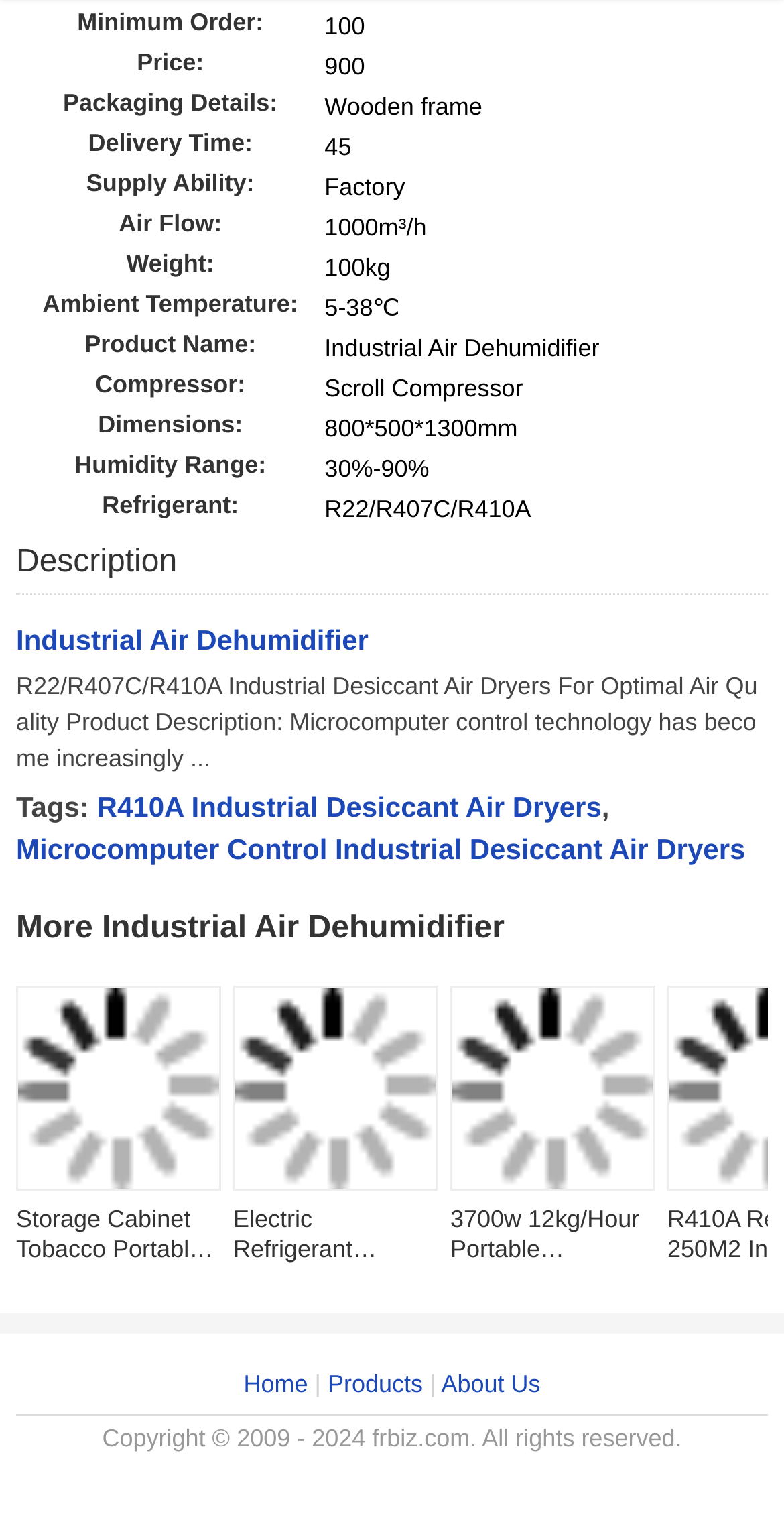Please specify the bounding box coordinates for the clickable region that will help you carry out the instruction: "View the product description of 'R22/R407C/R410A Industrial Desiccant Air Dryers'".

[0.021, 0.437, 0.979, 0.508]